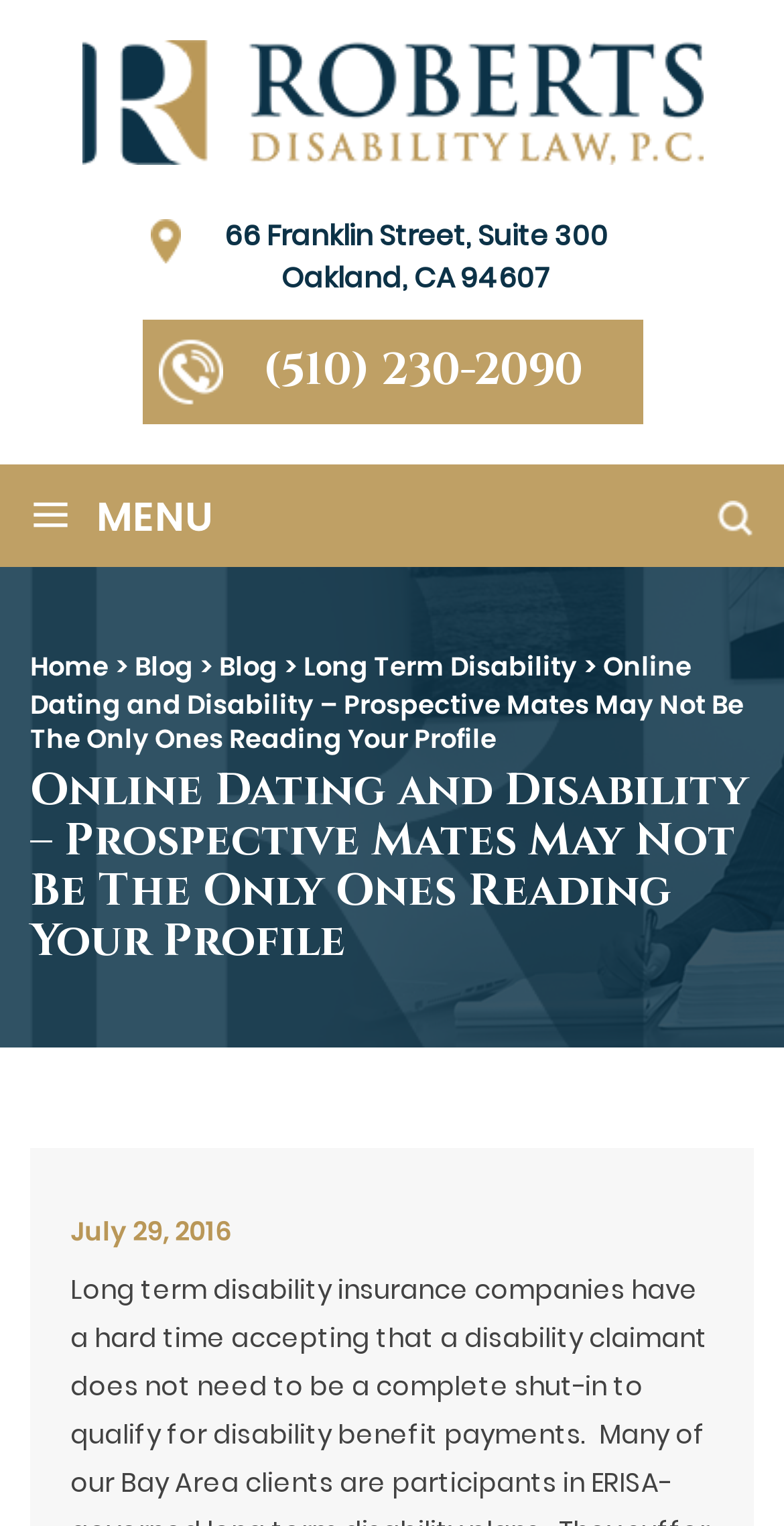Determine the main headline from the webpage and extract its text.

Online Dating and Disability – Prospective Mates May Not Be The Only Ones Reading Your Profile